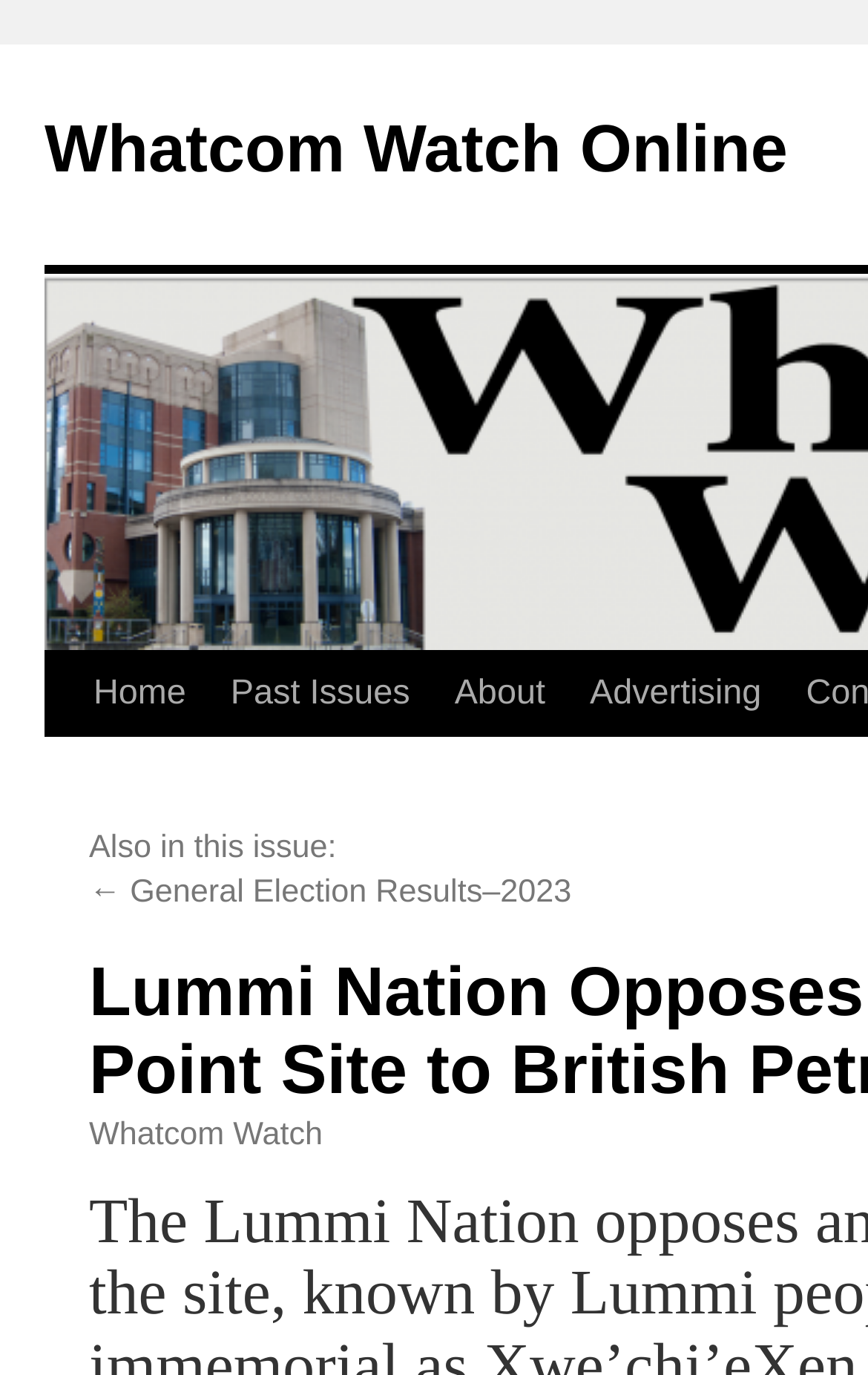Answer the question briefly using a single word or phrase: 
How many navigation links are there?

5